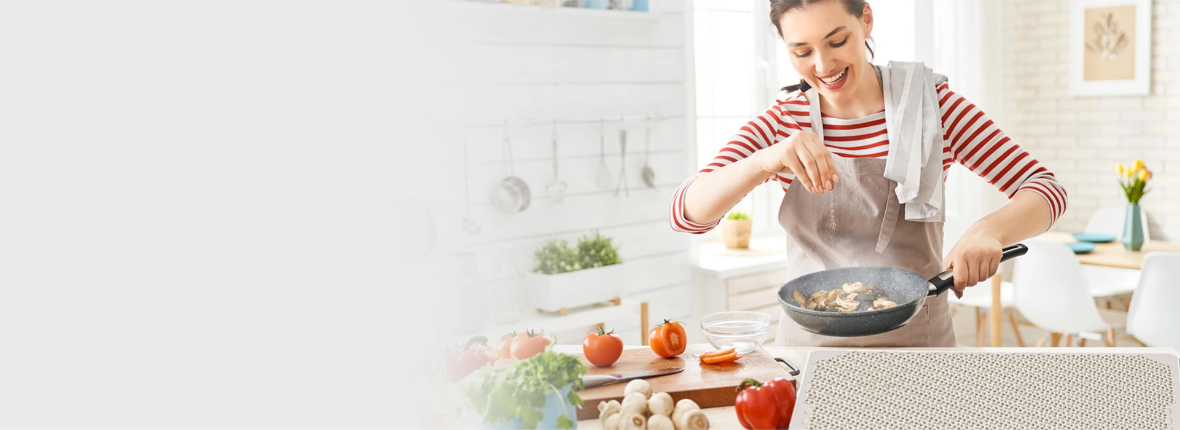Describe all significant details and elements found in the image.

The image showcases a vibrant kitchen scene, highlighting a woman joyfully cooking at a beautifully organized countertop. She is dressed in a striped long-sleeve shirt and an apron, stirring a pan filled with a delicious mixture of ingredients, likely promoting a sense of warmth and home-cooked meals. The surroundings are brightened by natural light streaming through large windows, enhancing the inviting atmosphere. 

On the countertop, fresh vegetables, such as tomatoes and mushrooms, are neatly arranged, suggesting a focus on healthy cooking. In the background, the kitchen is adorned with subtle decor elements that reflect a cozy culinary space, including a glimpse of a dining area with light-colored furniture. This imagery emphasizes the joy of cooking and the use of quality kitchenware, potentially alluding to the featured product—a ceramic plate designed for an infrared stove burner, enhancing the cooking experience.